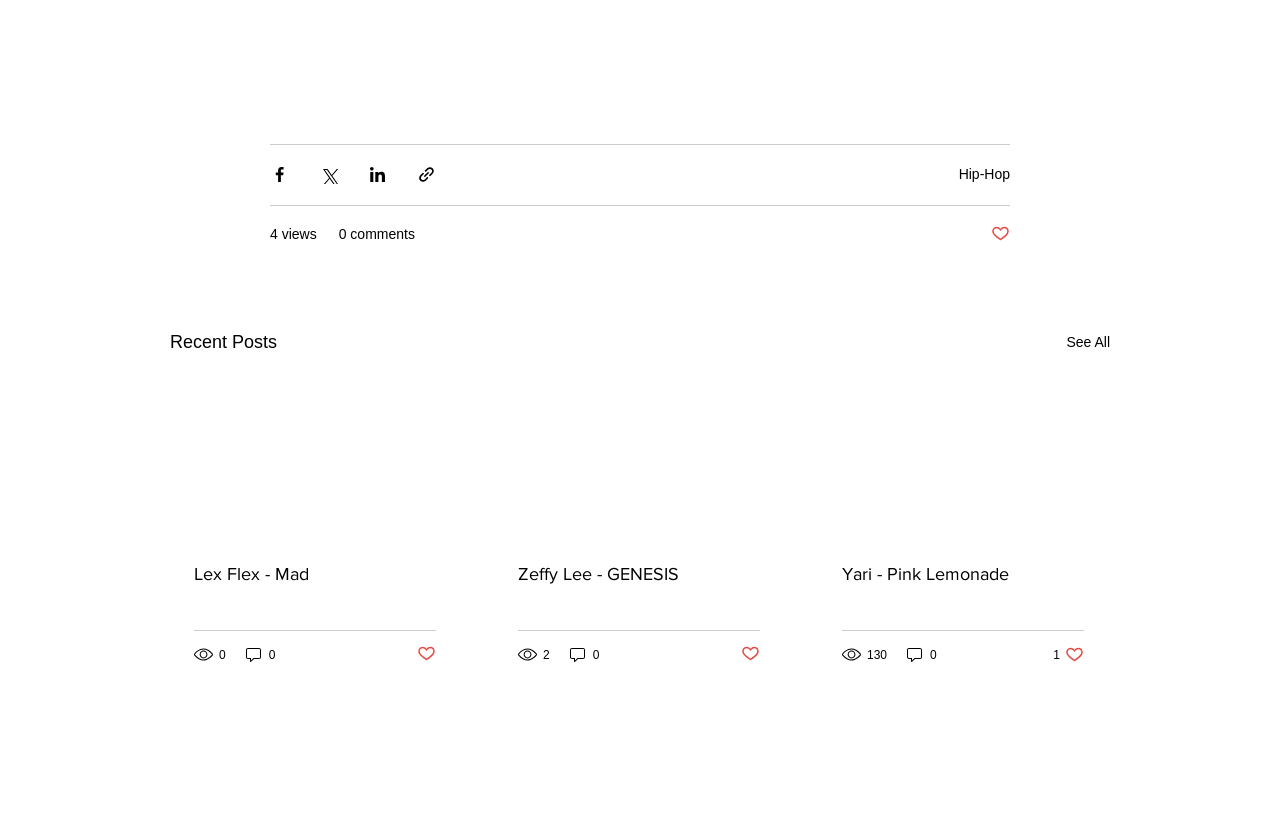Provide a single word or phrase answer to the question: 
What is the text of the first link in the 'Recent Posts' section?

Lex Flex - Mad